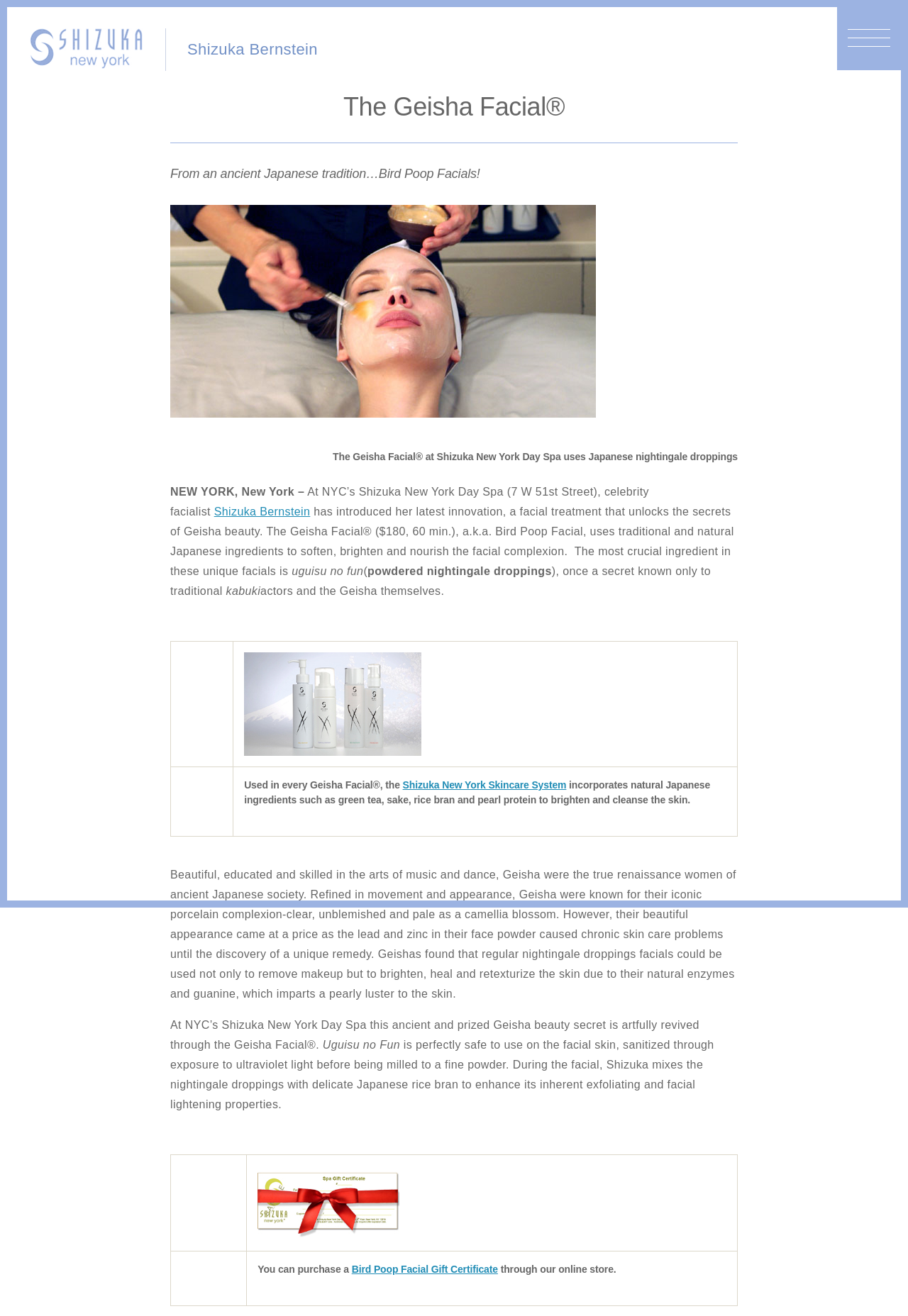Determine the bounding box coordinates of the region I should click to achieve the following instruction: "View the image of the Geisha Facial". Ensure the bounding box coordinates are four float numbers between 0 and 1, i.e., [left, top, right, bottom].

[0.188, 0.156, 0.656, 0.317]